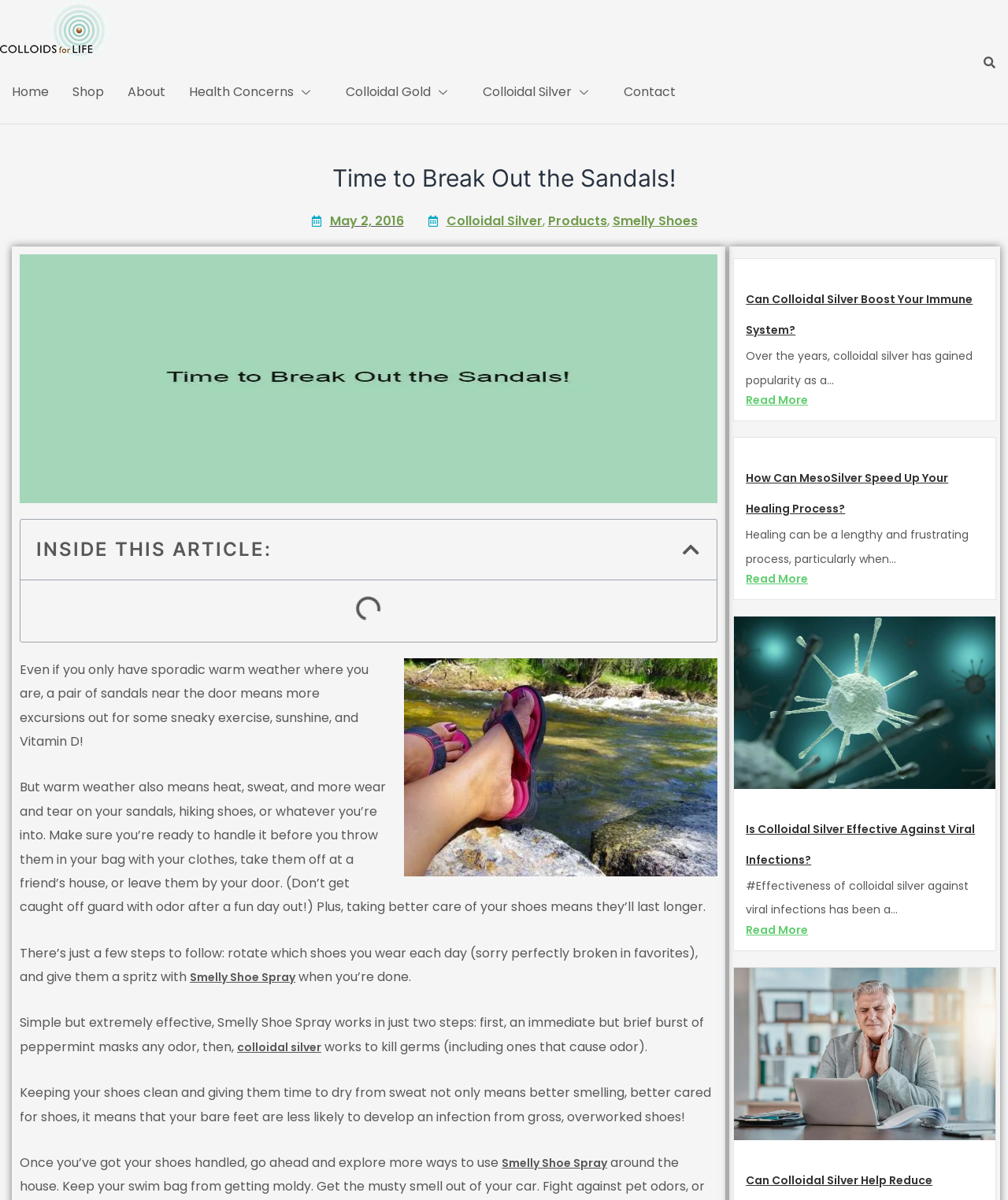What is the topic of the webpage?
Using the image as a reference, answer the question in detail.

The webpage is about colloidal silver and its relation to health, discussing various topics such as how to take care of shoes, the immune system, and viral infections, all of which are related to colloidal silver.